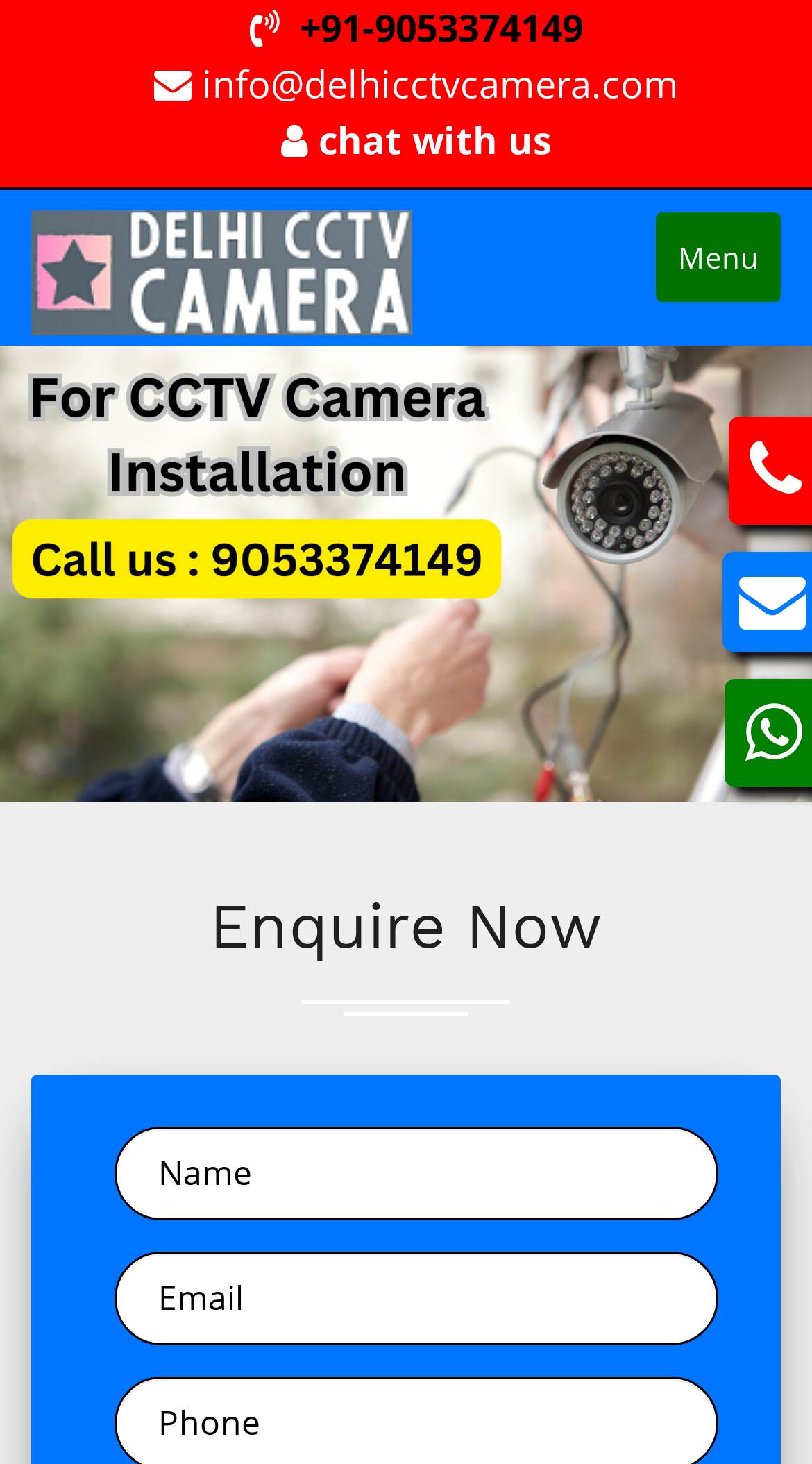Provide a one-word or short-phrase answer to the question:
What type of service is offered?

CCTV Camera Service